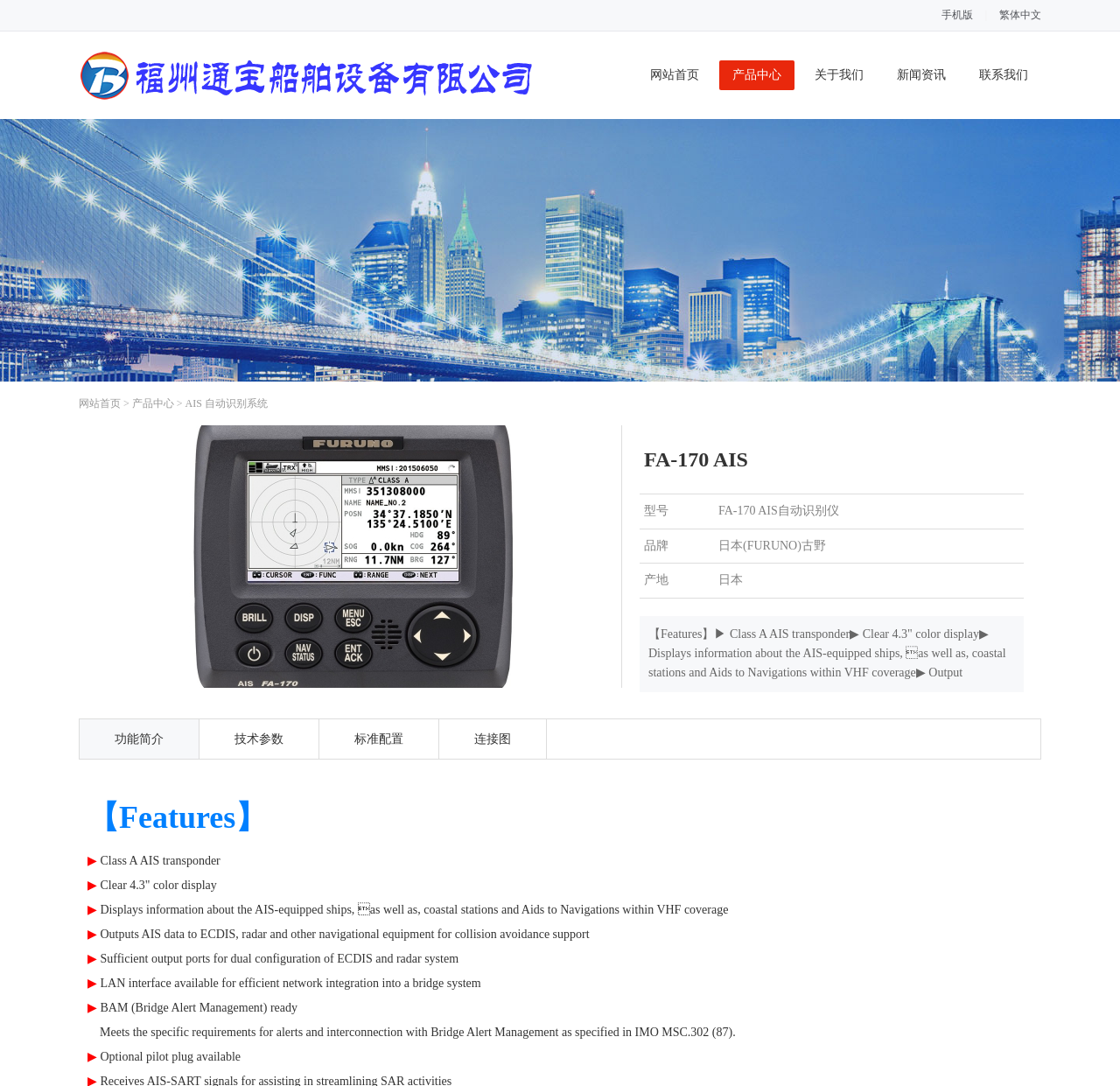What is the type of AIS transponder?
Answer the question with detailed information derived from the image.

I found the answer by looking at the '【Features】' section, which lists the features of the FA-170 AIS, and it says 'Class A AIS transponder'.